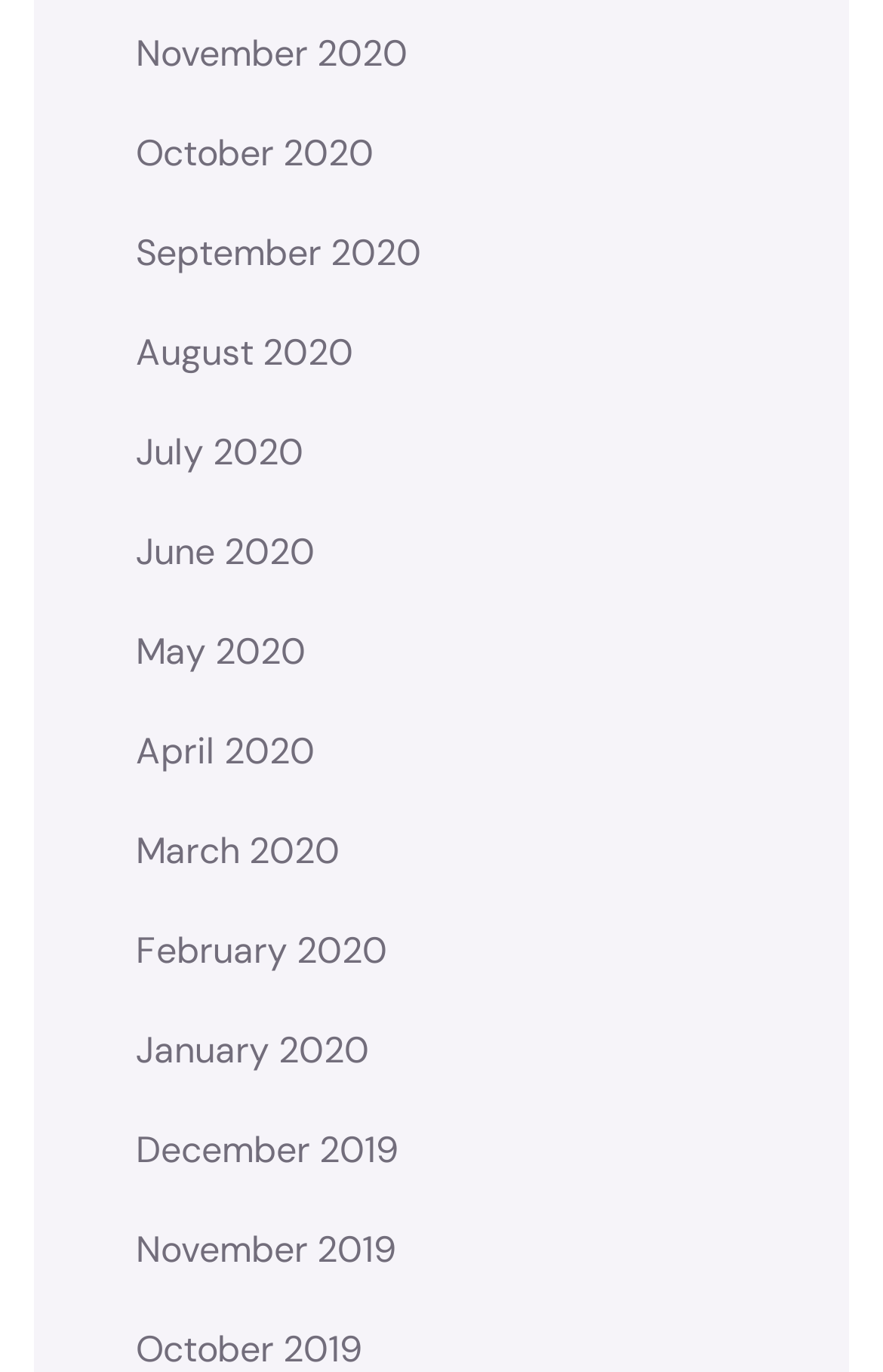Could you provide the bounding box coordinates for the portion of the screen to click to complete this instruction: "view September 2020"?

[0.154, 0.157, 0.477, 0.214]